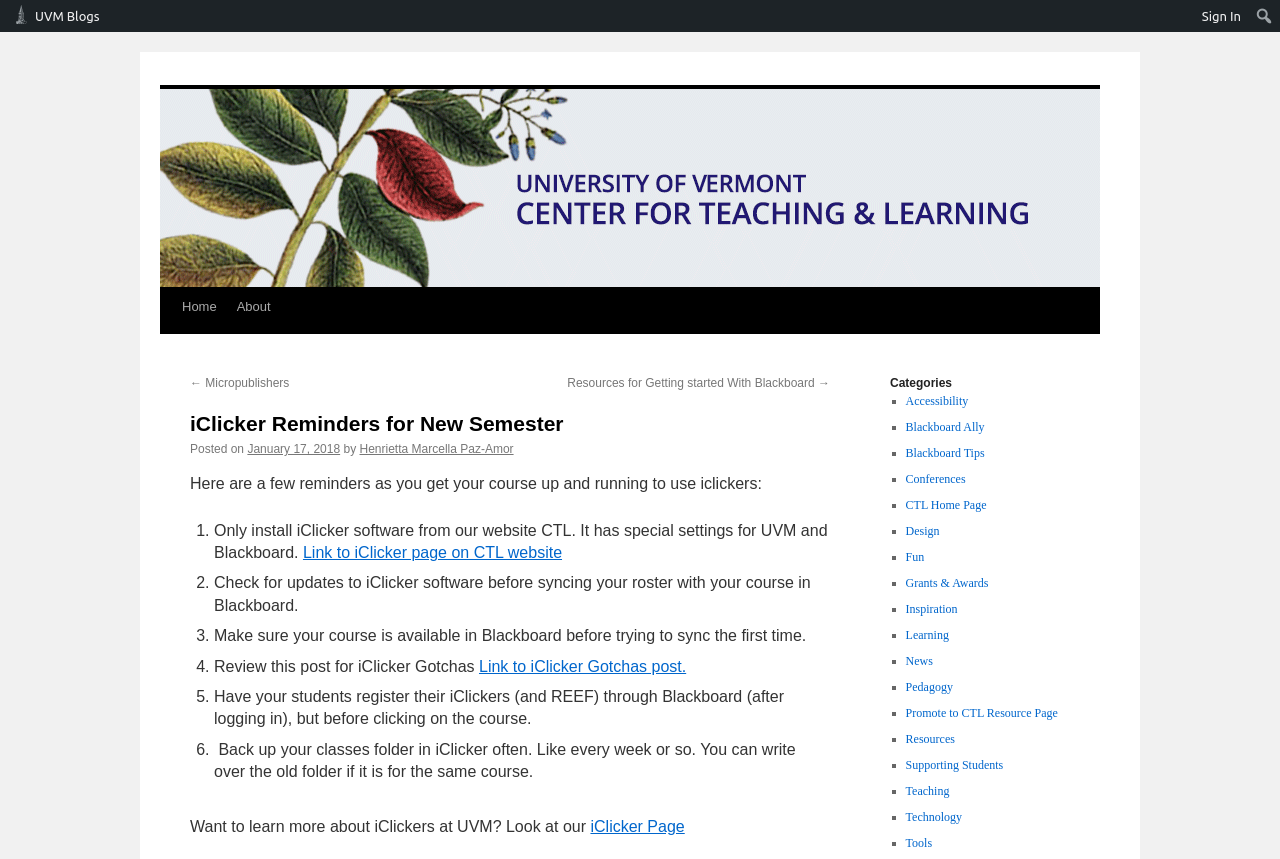Identify the bounding box for the given UI element using the description provided. Coordinates should be in the format (top-left x, top-left y, bottom-right x, bottom-right y) and must be between 0 and 1. Here is the description: Learning

[0.707, 0.731, 0.741, 0.747]